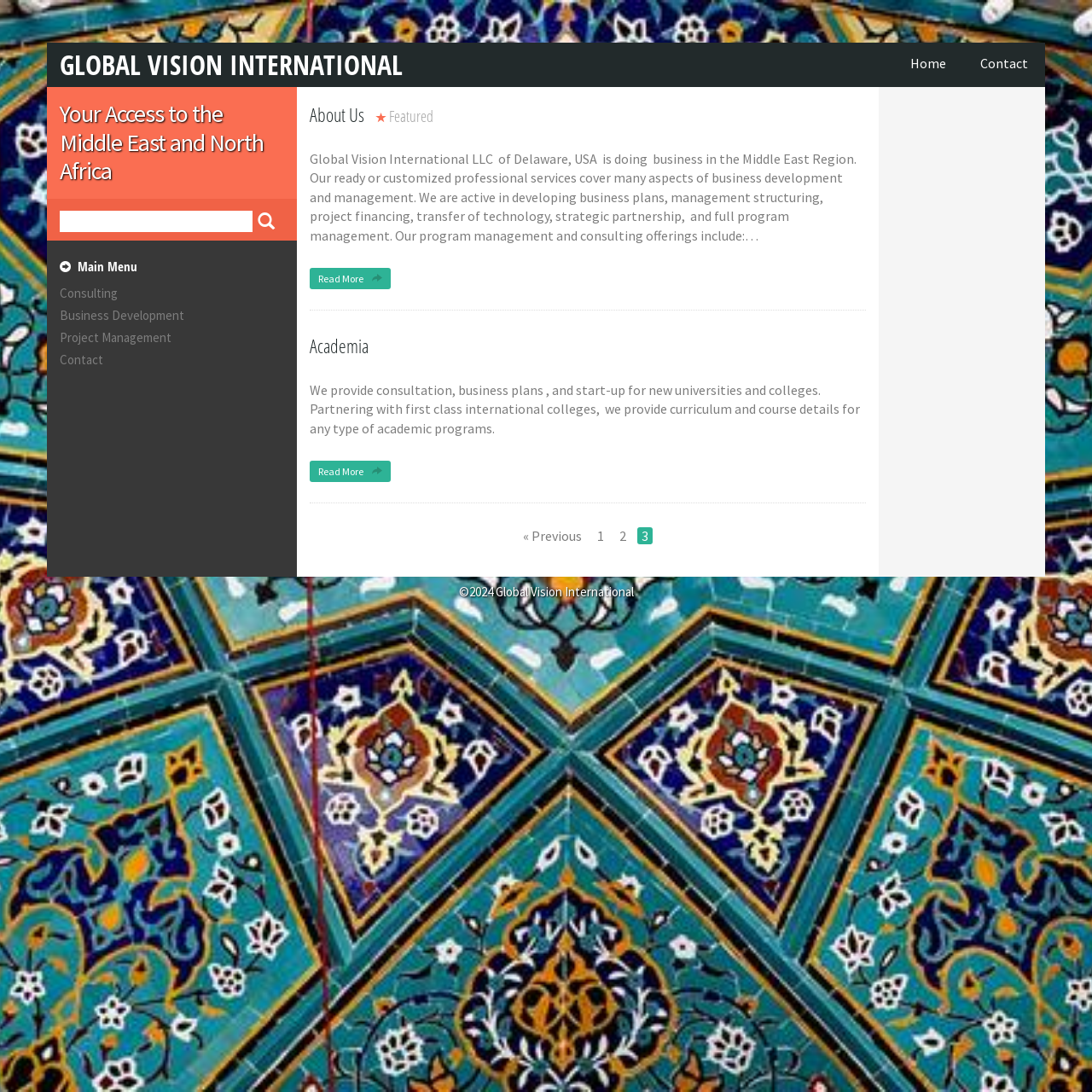Respond to the question below with a single word or phrase: How many pages are there in the current section?

At least 3